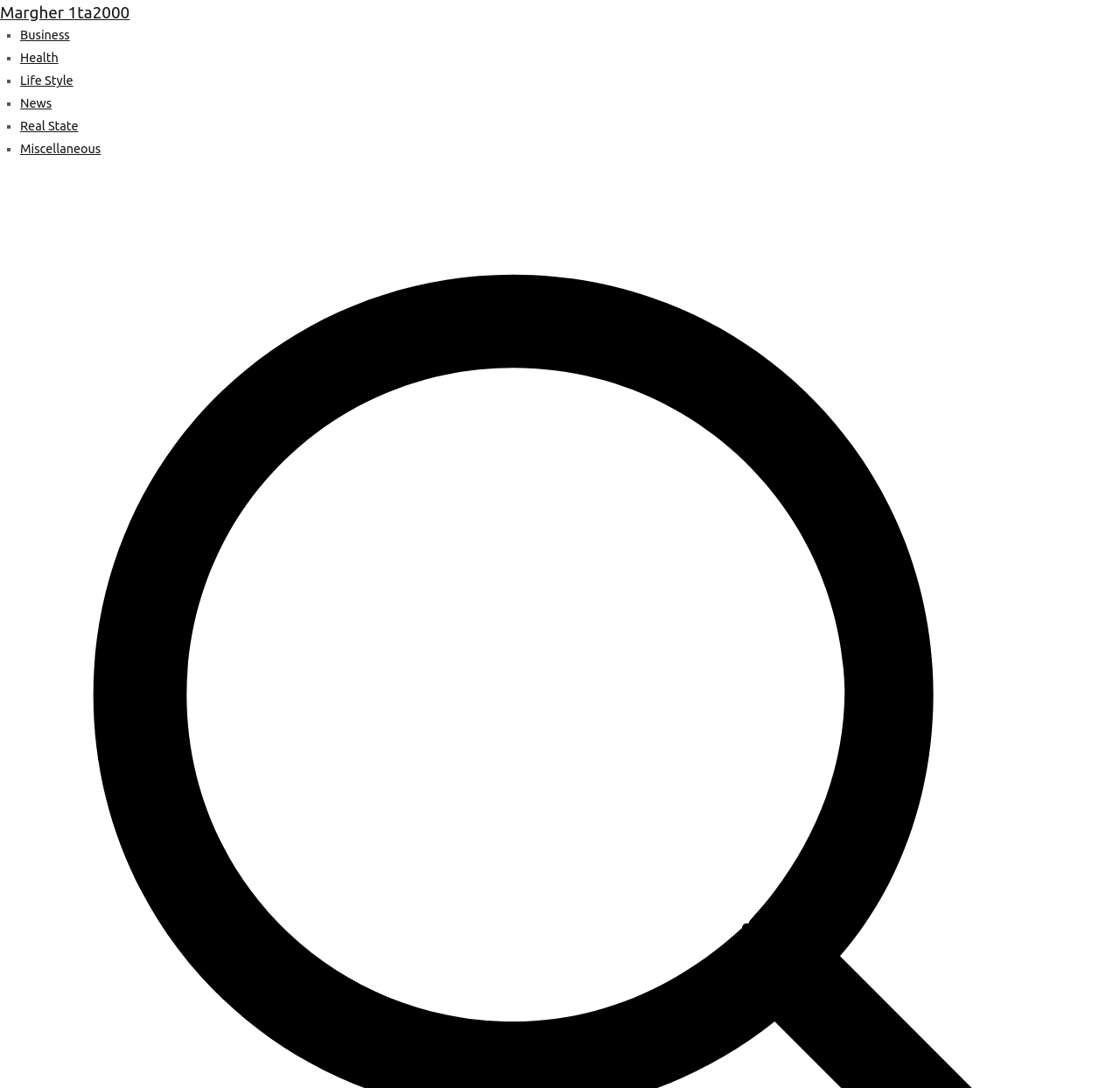What categories are listed on the webpage?
Based on the visual, give a brief answer using one word or a short phrase.

Business, Health, etc.